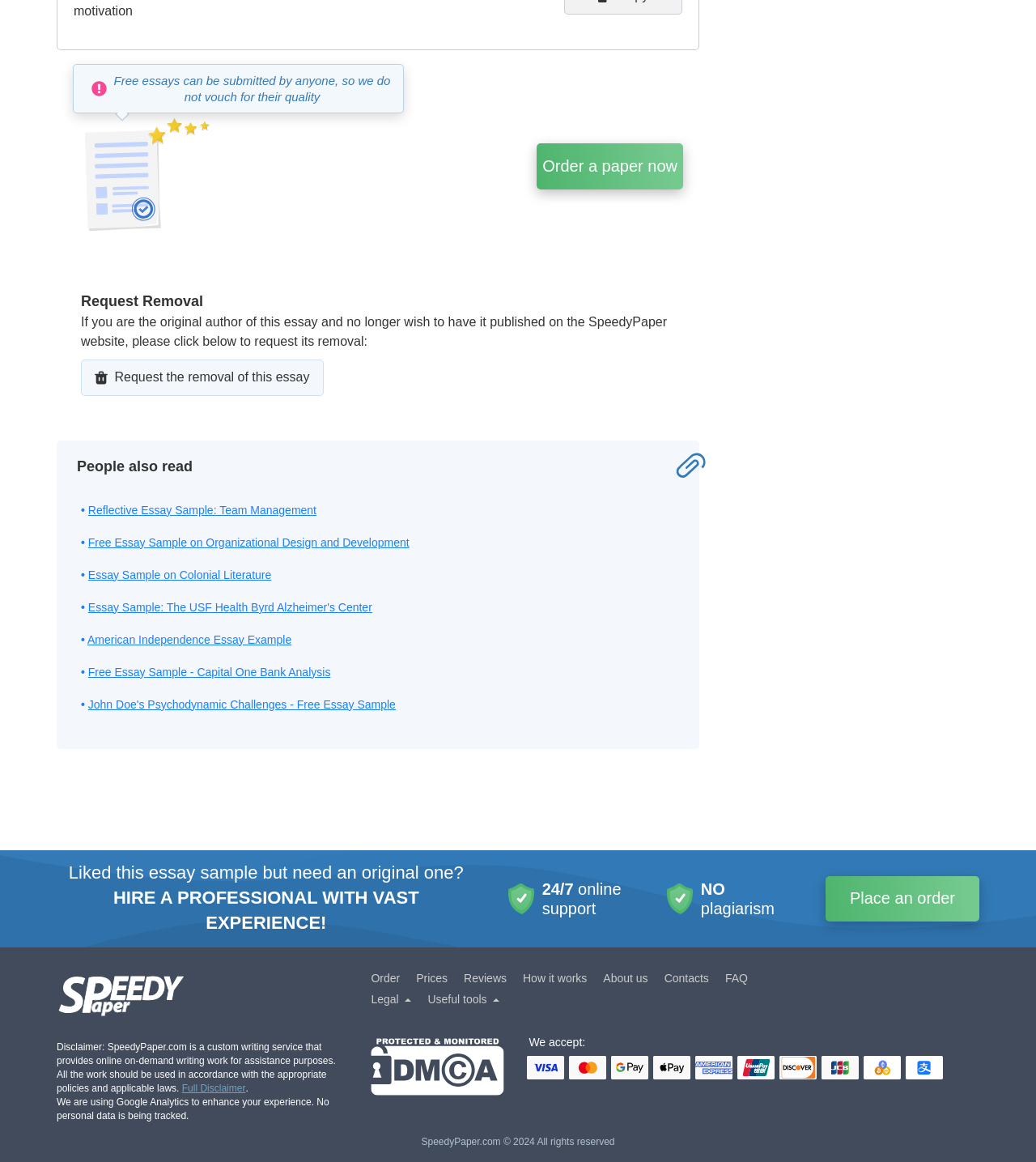Locate the bounding box of the UI element described in the following text: "American Independence Essay Example".

[0.084, 0.545, 0.281, 0.556]